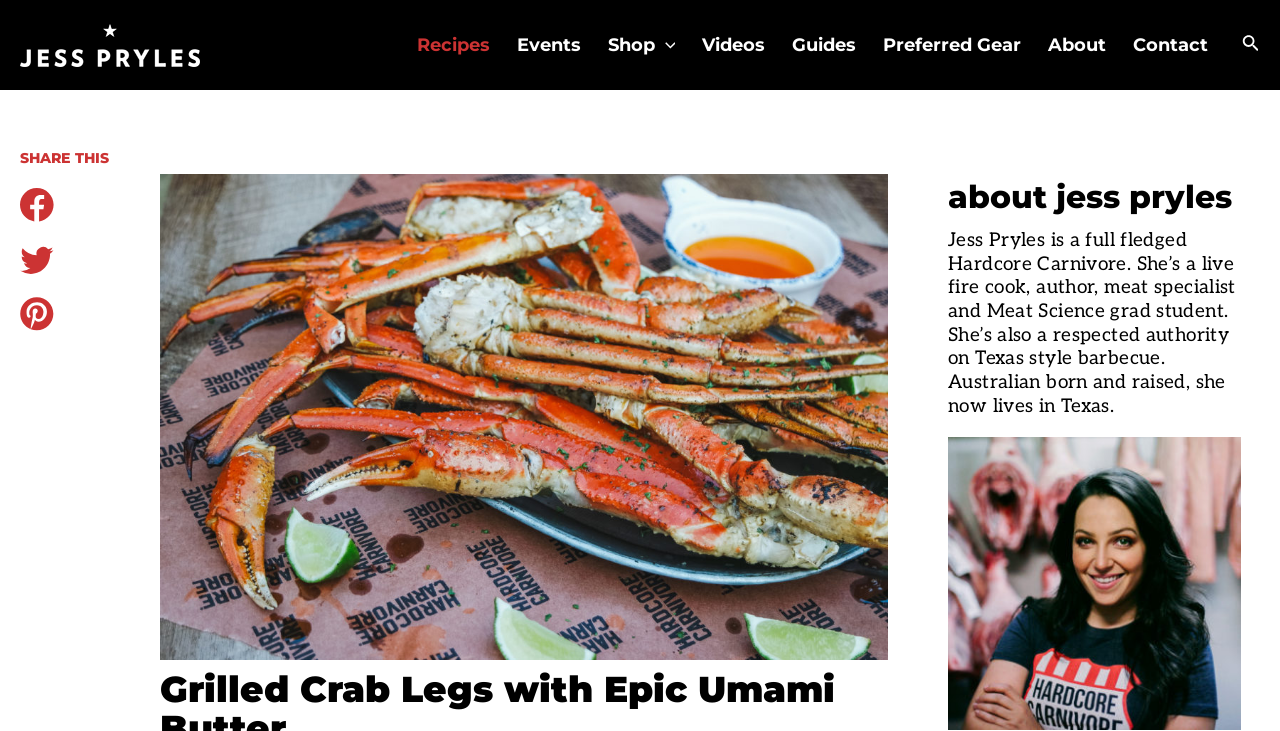Please pinpoint the bounding box coordinates for the region I should click to adhere to this instruction: "share on facebook".

[0.016, 0.257, 0.085, 0.303]